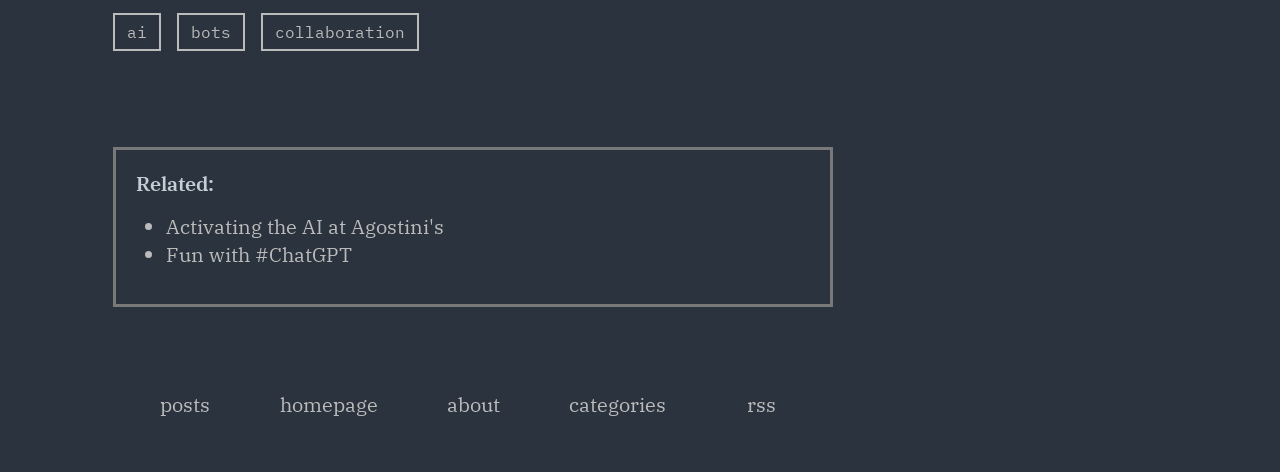What is the first link on the webpage?
Give a detailed response to the question by analyzing the screenshot.

I looked at the top of the webpage and found the first link, which is 'ai', located at the top left corner.